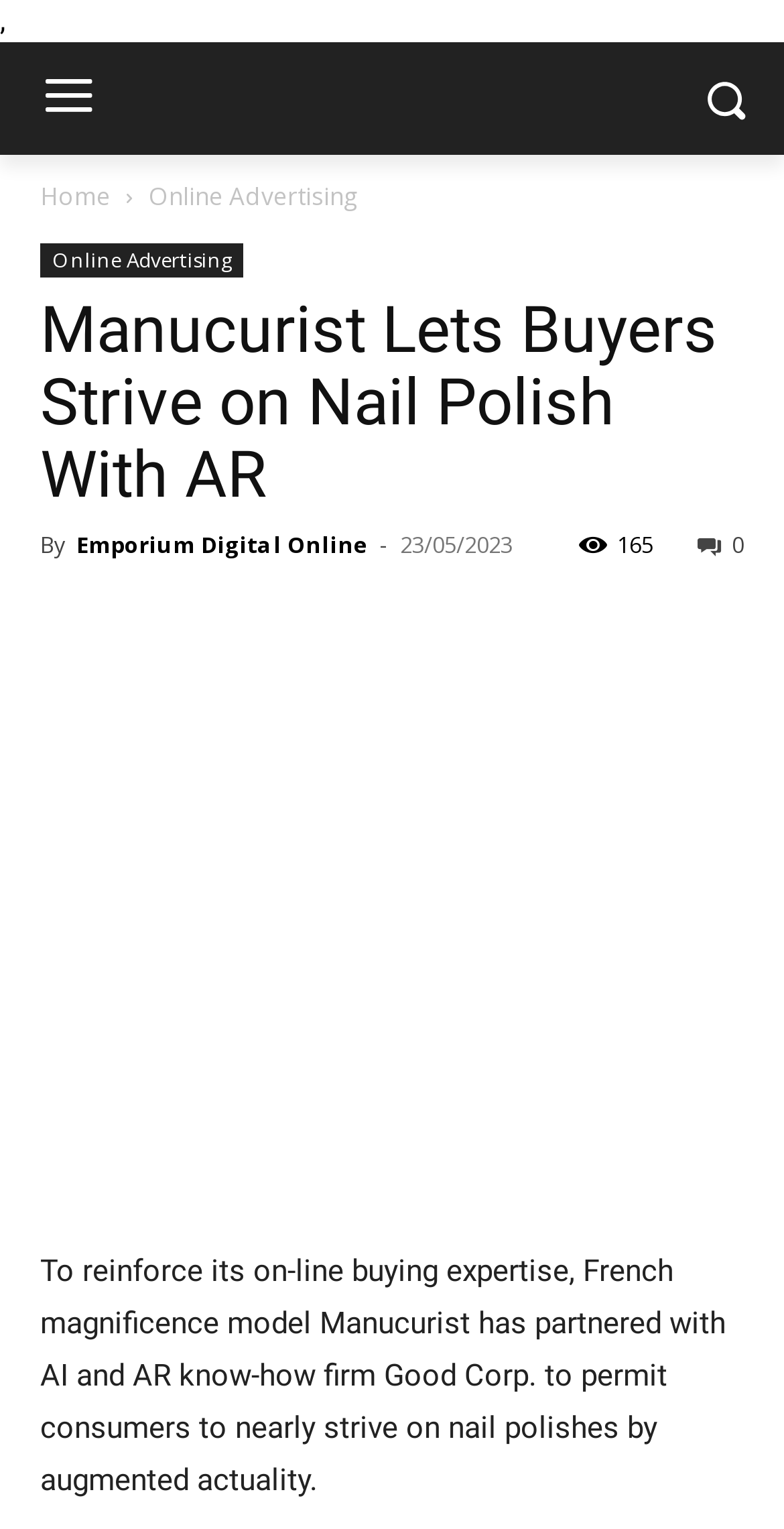How many social media links are there?
Please provide a comprehensive and detailed answer to the question.

The answer can be found by counting the number of link elements with social media icons, which are , , , , , , and .